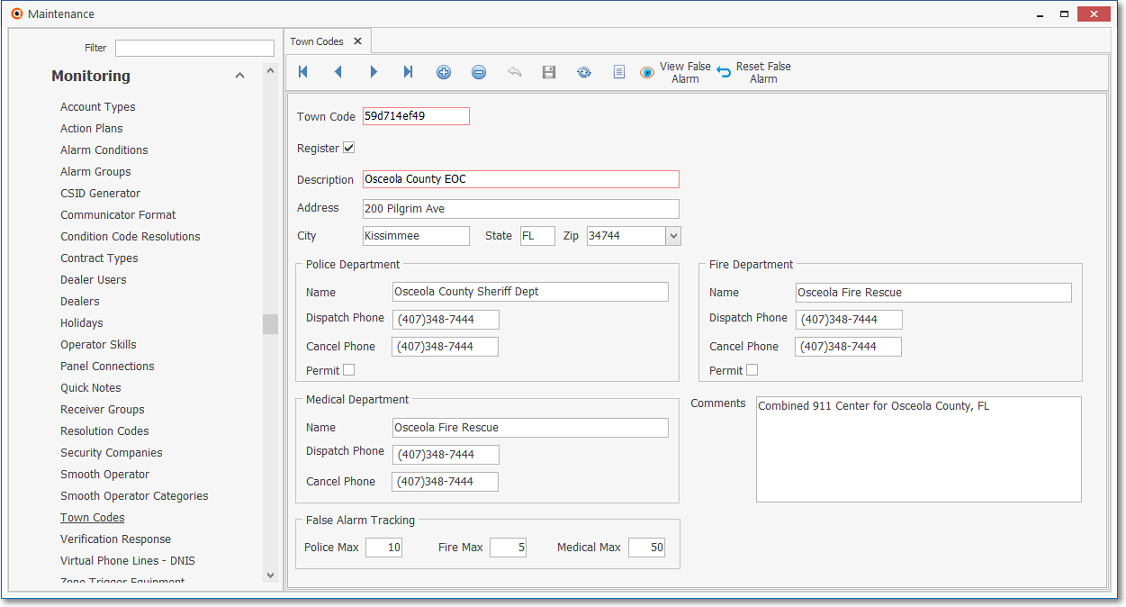Provide a comprehensive description of the image.

This image features a detailed interface from a maintenance system, specifically focusing on the "Town Codes" section. The screen displays various input fields and dropdowns related to a specific town, indicated by the Town Code "59d714ef49". The associated information includes a checkbox for registration and a description labeled "Osceola County EOC."

The interface allows users to input an address (200 Pilgrim Ave, Kissimmee, FL 34744) and displays contact information for local emergency services. The Police Department section lists "Osceola County Sheriff Dept" with corresponding dispatch and cancel phone numbers, all set to (407) 348-7444. Similarly, the Medical Department is represented by "Osceola Fire Rescue," also utilizing the same contact numbers.

Additionally, the interface provides a False Alarm Tracking section, where maximum police and fire incident thresholds (Police Max: 10, Fire Max: 5) and a medical maximum (Medical Max: 50) can be set. A comments section is also included for user notes, emphasizing the comprehensive nature of the system designed for town management and public safety coordination.